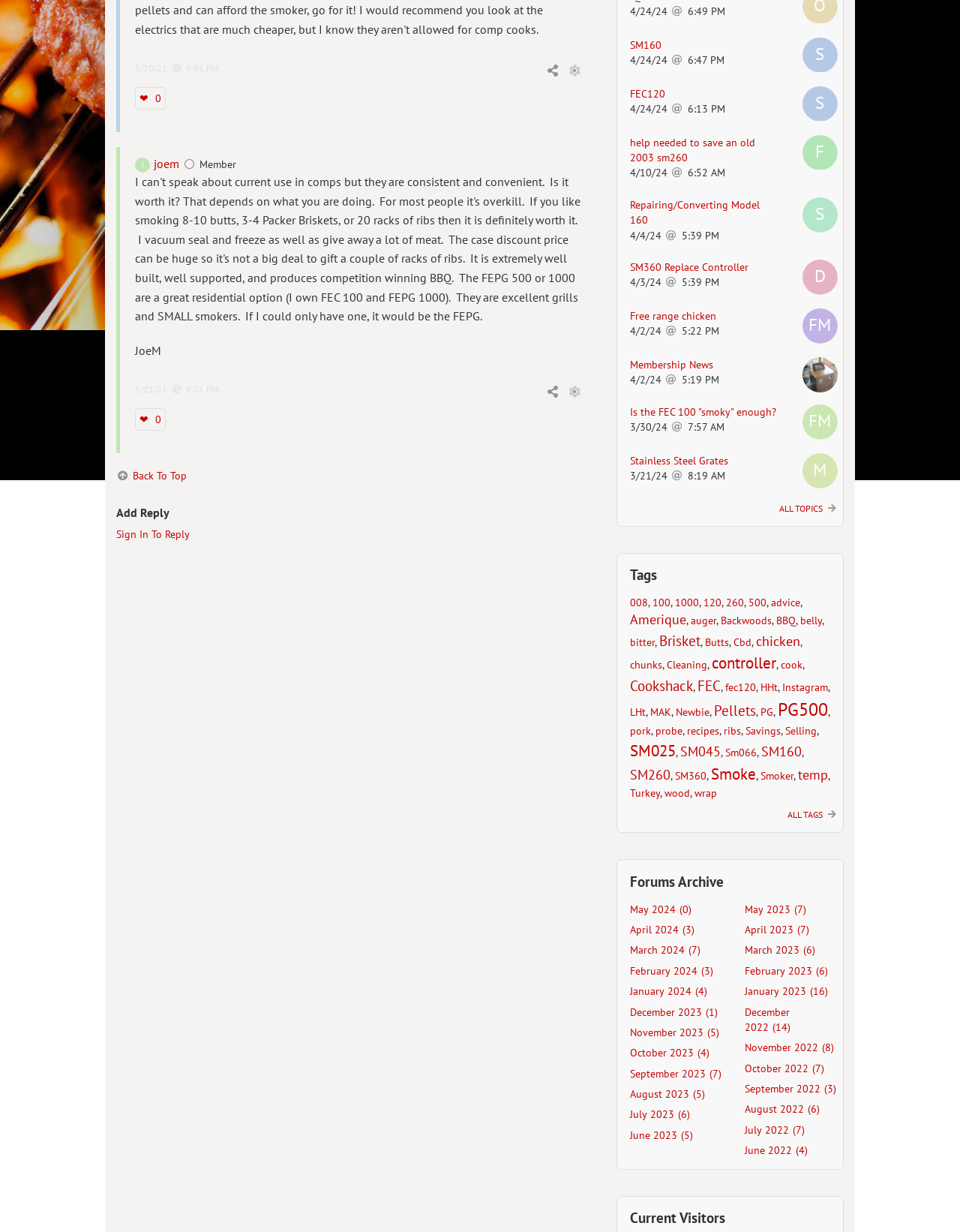Locate the bounding box for the described UI element: "December 2023(1)". Ensure the coordinates are four float numbers between 0 and 1, formatted as [left, top, right, bottom].

[0.656, 0.816, 0.747, 0.827]